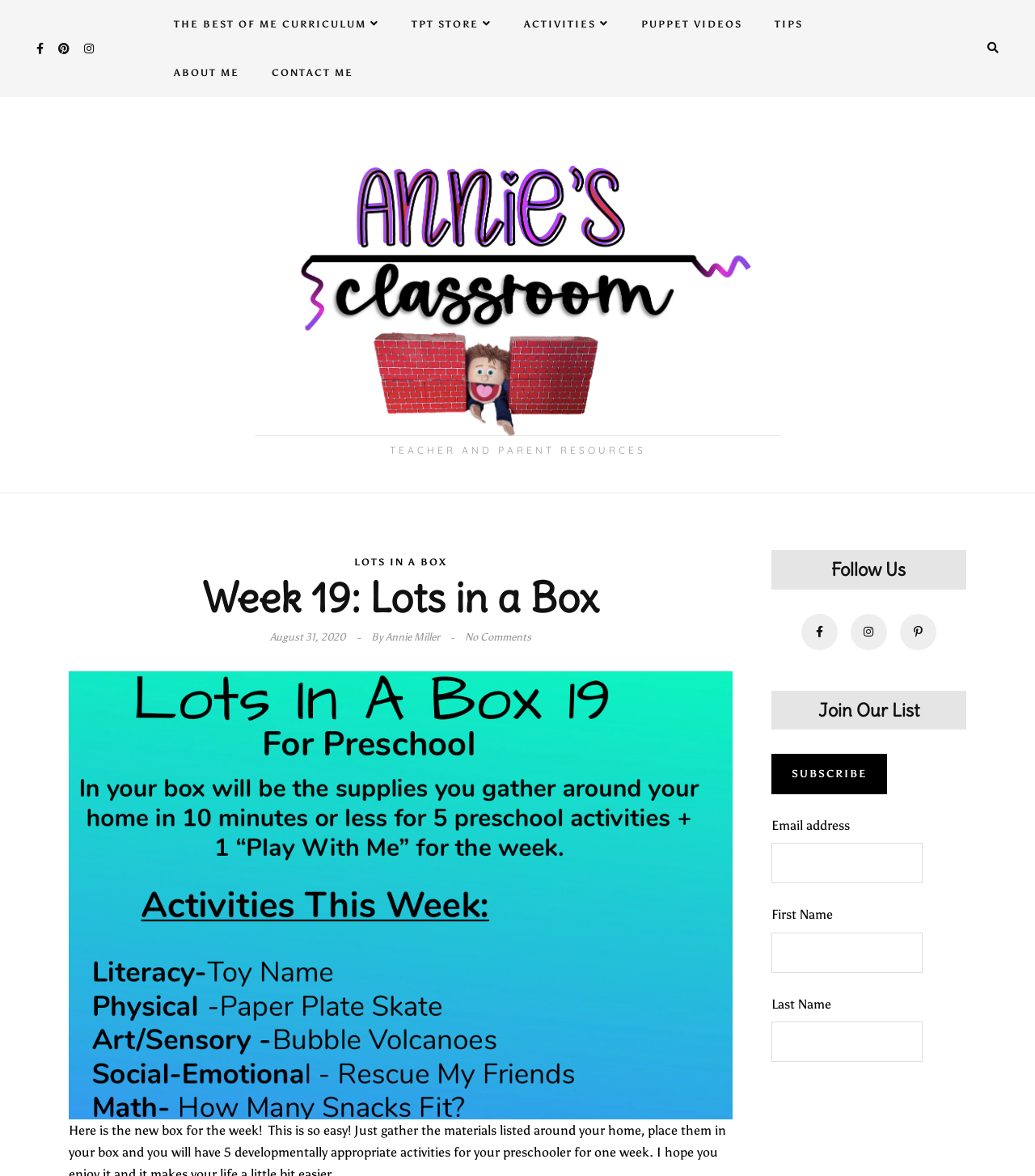Kindly provide the bounding box coordinates of the section you need to click on to fulfill the given instruction: "Get your own personal coach".

None